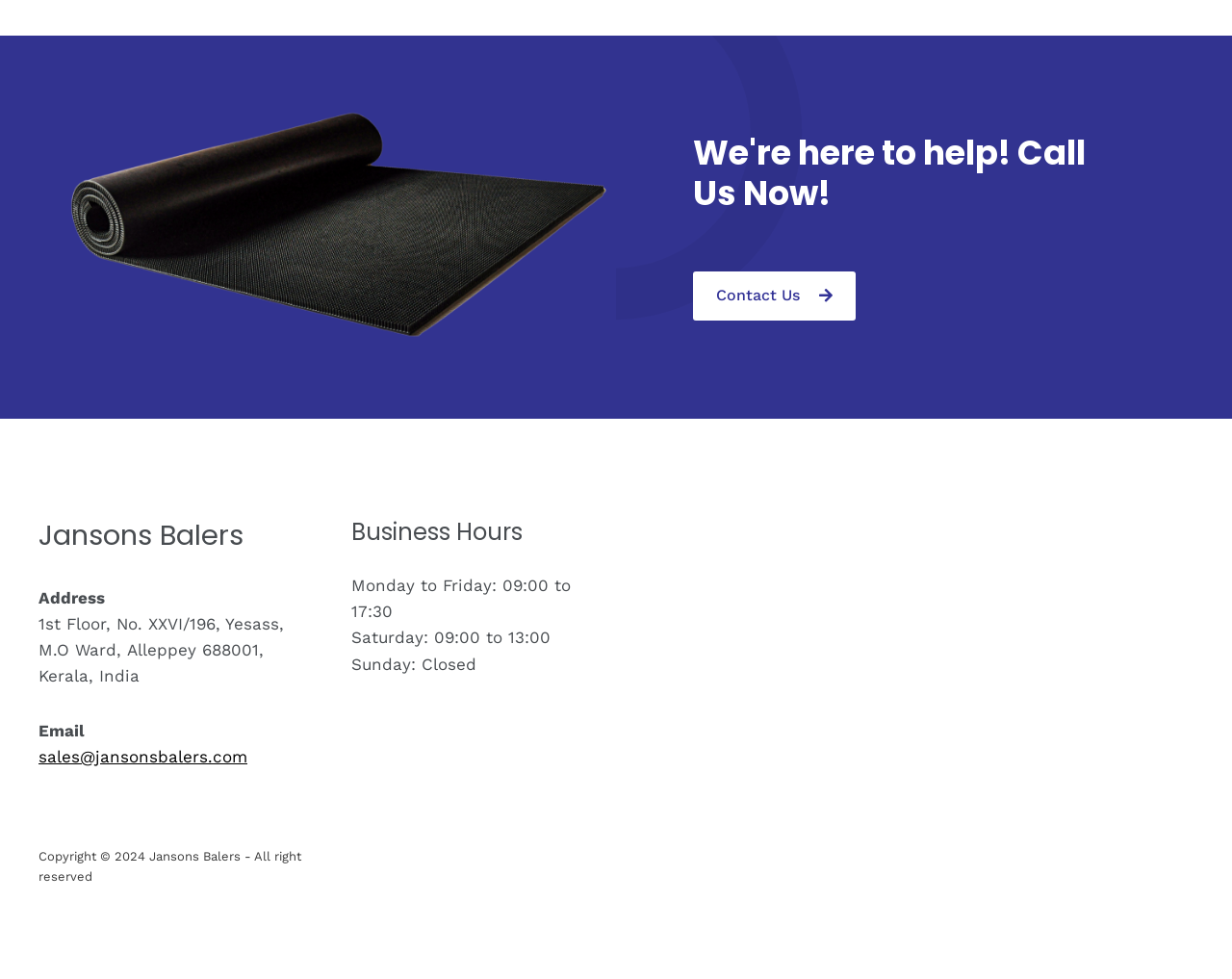Identify the bounding box of the UI component described as: "Contact Us".

[0.562, 0.278, 0.695, 0.328]